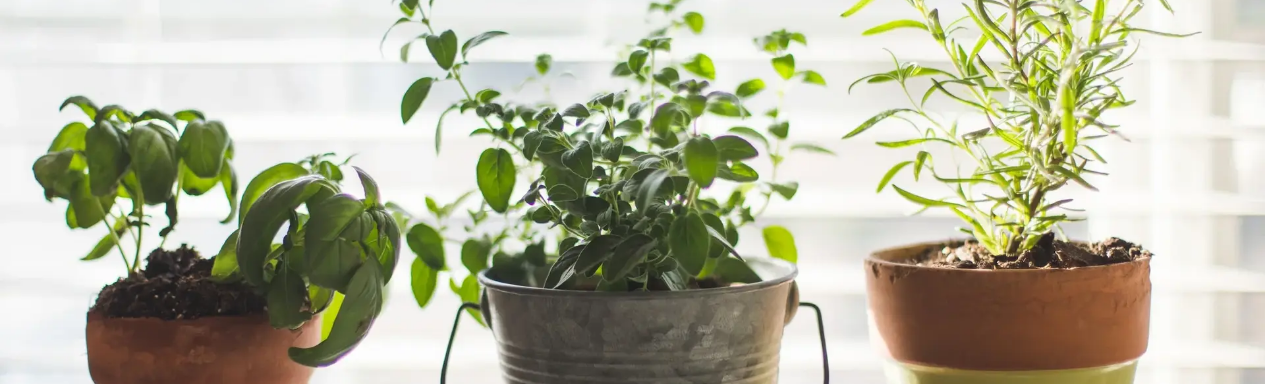Provide a thorough description of what you see in the image.

The image features a beautiful display of various potted herbs lined up in front of a window. The leftmost pot contains vibrant green basil, its broad leaves showcasing rich color and healthy growth. Next, in the center, a metallic bucket holds an assortment of herbs, likely including oregano or similar varieties, their lush foliage spreading outward, suggesting vitality. On the far right, a terracotta pot showcases slender stems of rosemary, standing tall and adding a delightful touch of green to the arrangement. The soft light filtering through the window enhances the fresh and lively ambiance, emphasizing the theme of natural and sustainable living. This visual perfectly complements the article's focus on easy hacks for adopting a more eco-conscious lifestyle while highlighting the beauty of home gardening.